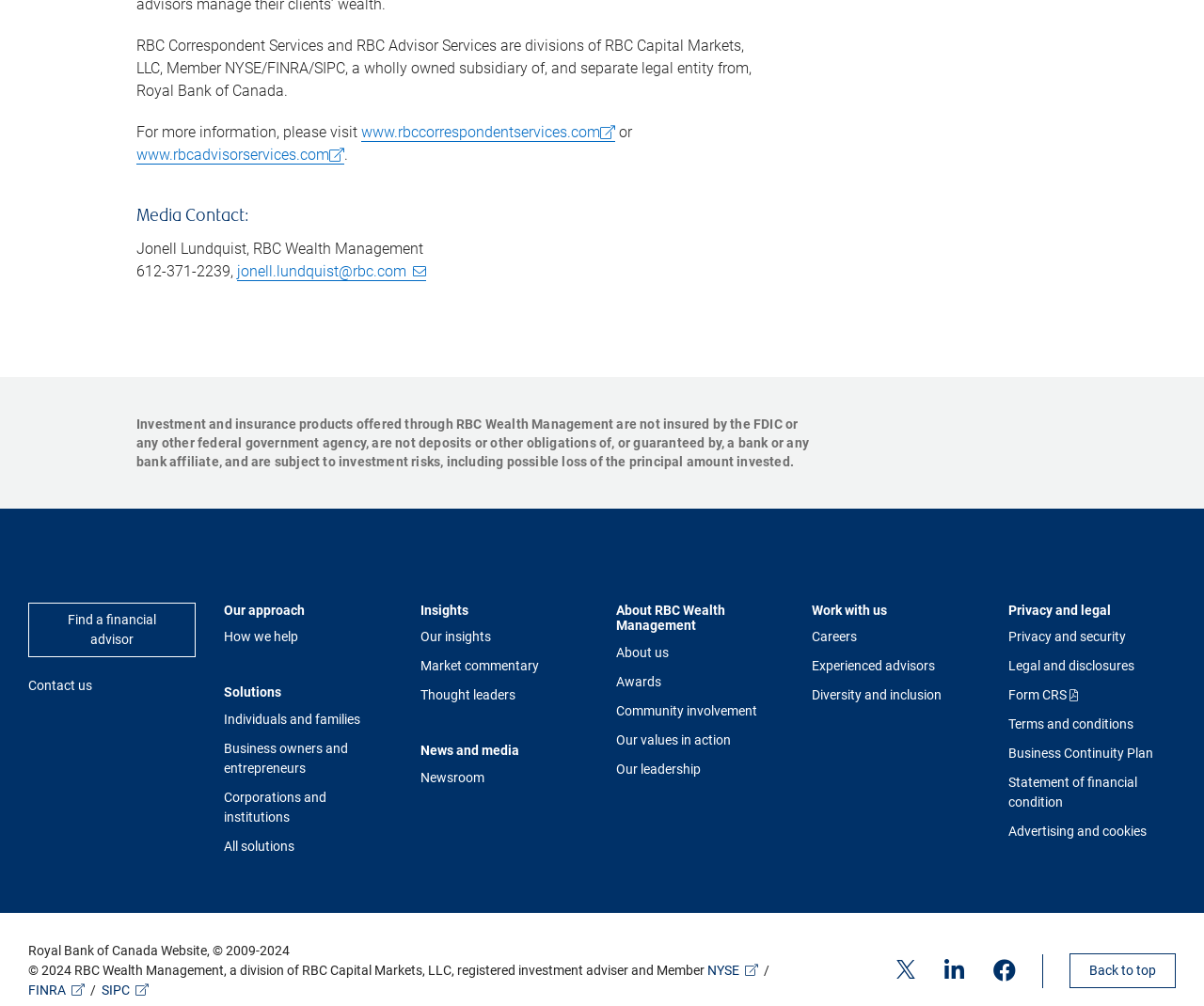What is the purpose of the 'Find a financial advisor' link?
Can you provide an in-depth and detailed response to the question?

The 'Find a financial advisor' link is likely provided to help users find a financial advisor who can assist them with their financial needs and goals.